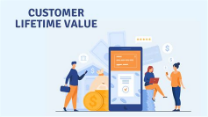Describe every detail you can see in the image.

The image entitled "Customer Lifetime Value" illustrates the importance of measuring and maximizing the financial value of a customer throughout their relationship with a business. In a vibrant, digital-themed design, individuals are depicted engaging with technology. A prominent smartphone in the center displays key information related to customer transactions, while a diverse group of people surrounds it, symbolizing the various stakeholders involved in managing customer relationships. Elements like money bags and currency symbols in the background enhance the theme of financial analysis and value creation. This visual representation emphasizes the strategic significance of understanding customer lifetime value in today’s competitive market.